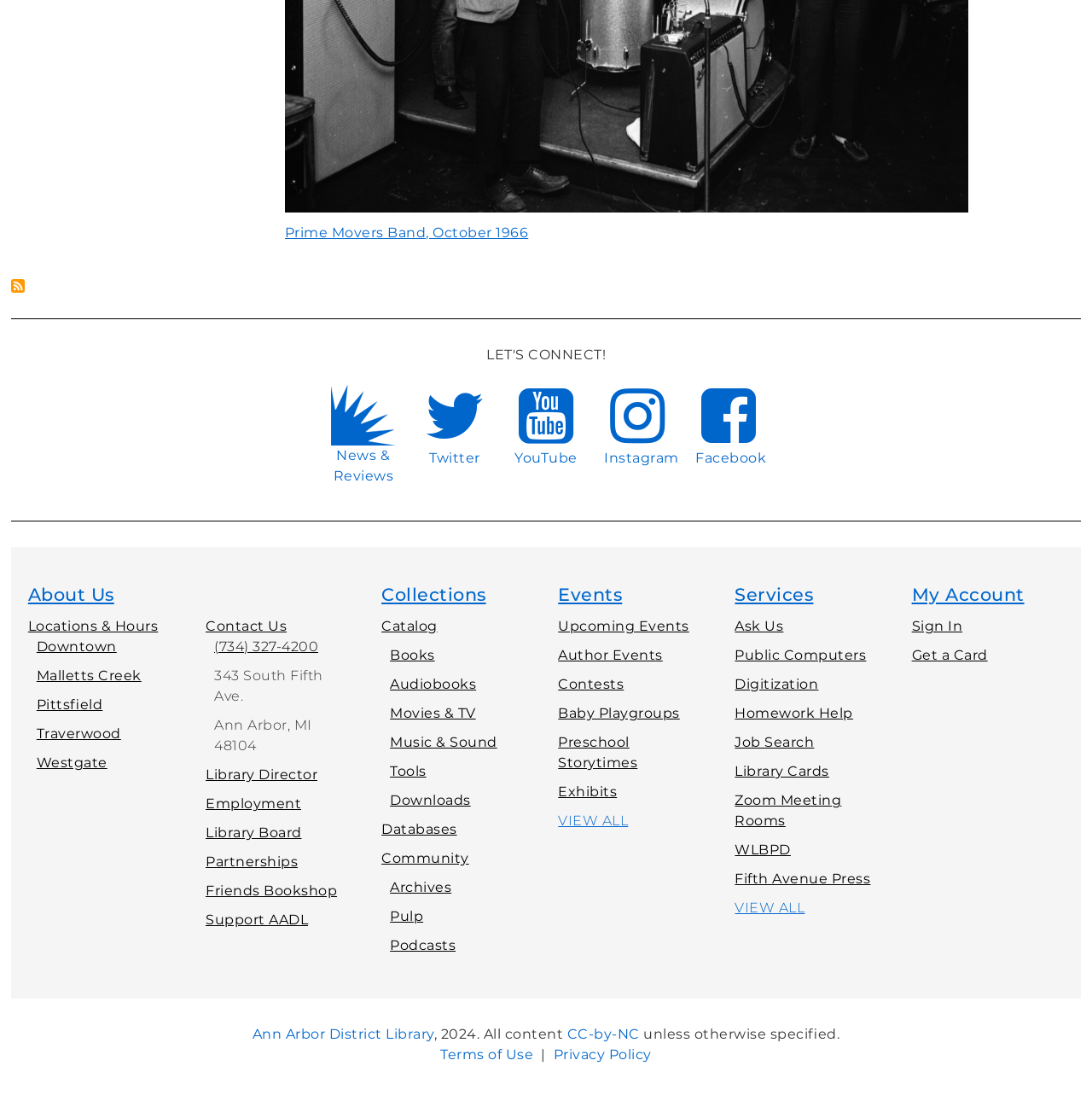Please locate the bounding box coordinates of the element's region that needs to be clicked to follow the instruction: "Visit Twitter". The bounding box coordinates should be provided as four float numbers between 0 and 1, i.e., [left, top, right, bottom].

[0.386, 0.349, 0.447, 0.425]